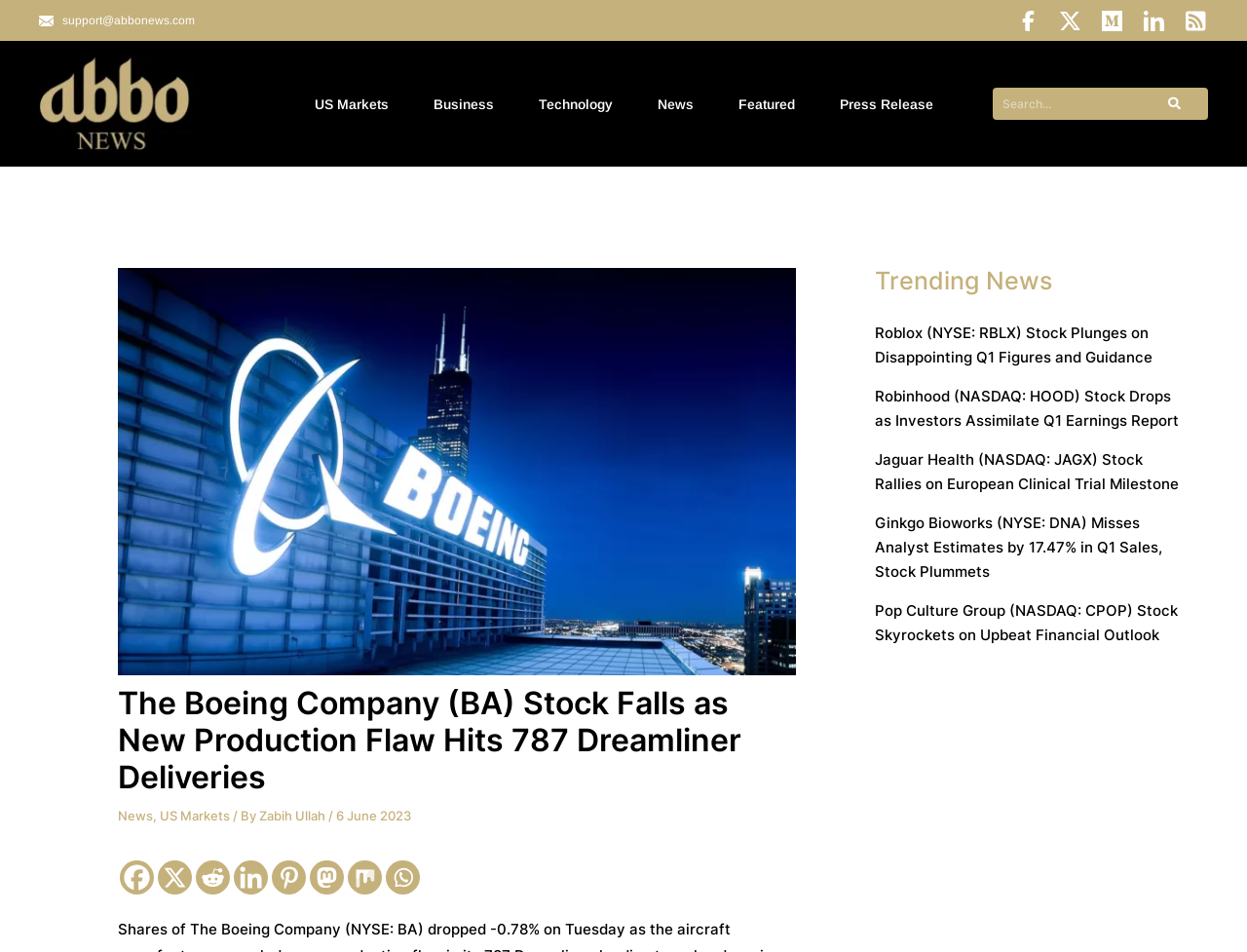Based on the element description Technology, identify the bounding box coordinates for the UI element. The coordinates should be in the format (top-left x, top-left y, bottom-right x, bottom-right y) and within the 0 to 1 range.

[0.432, 0.102, 0.491, 0.116]